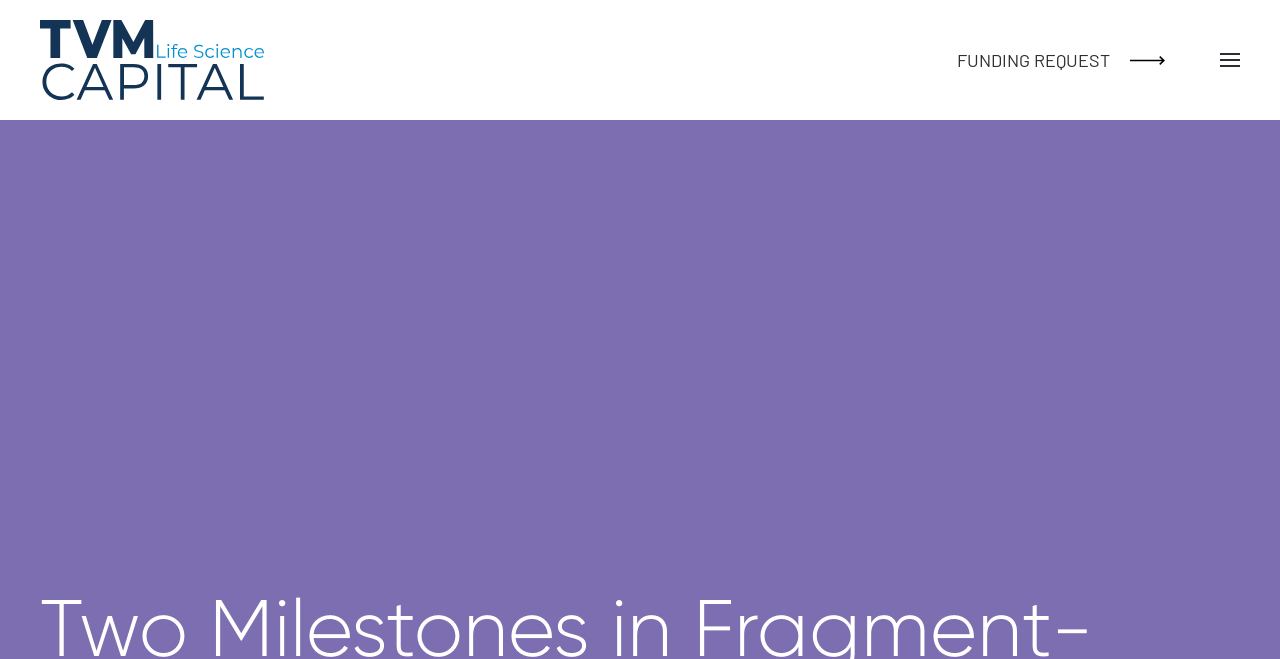Extract the bounding box coordinates of the UI element described by: "Skip to main content". The coordinates should include four float numbers ranging from 0 to 1, e.g., [left, top, right, bottom].

[0.027, 0.056, 0.14, 0.085]